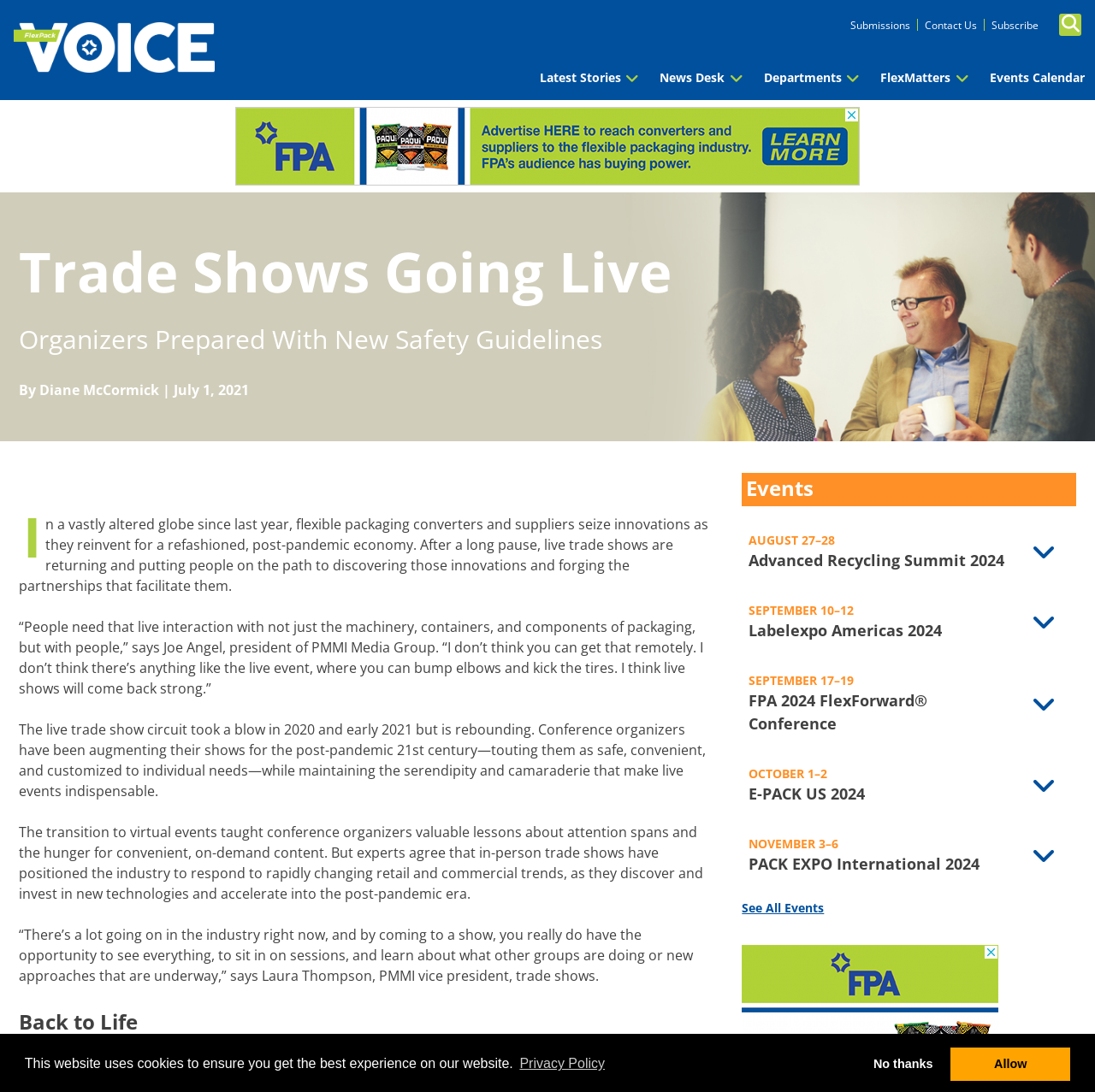Please identify the bounding box coordinates of the element that needs to be clicked to execute the following command: "Click Flex Pack Voice Logo". Provide the bounding box using four float numbers between 0 and 1, formatted as [left, top, right, bottom].

[0.012, 0.02, 0.196, 0.072]